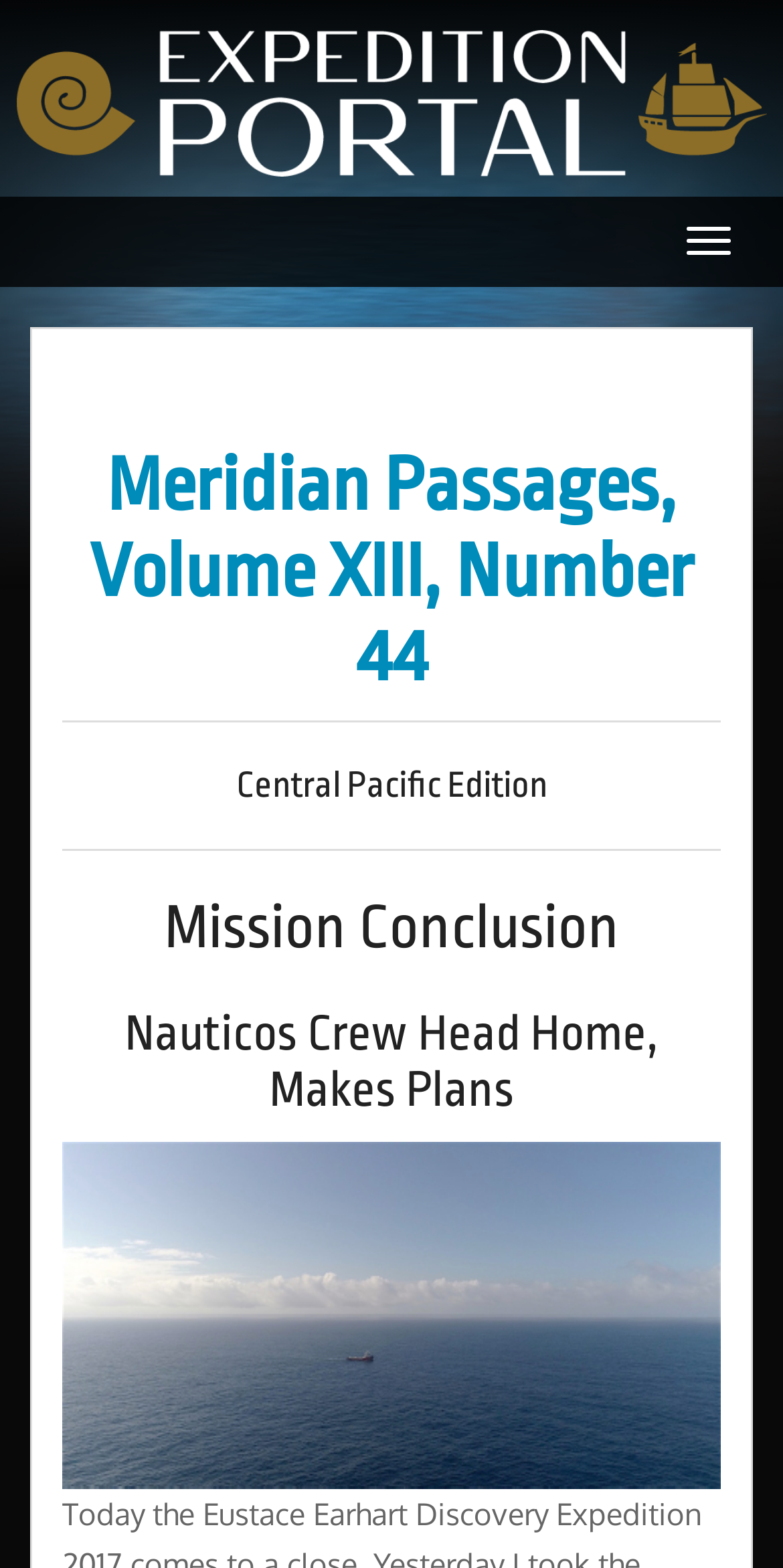How many headings are there in the main content area?
From the details in the image, answer the question comprehensively.

I counted the number of heading elements in the main content area, which are 'Meridian Passages, Volume XIII, Number 44', 'Central Pacific Edition', 'Mission Conclusion', and 'Nauticos Crew Head Home, Makes Plans'. There are 4 headings in total.